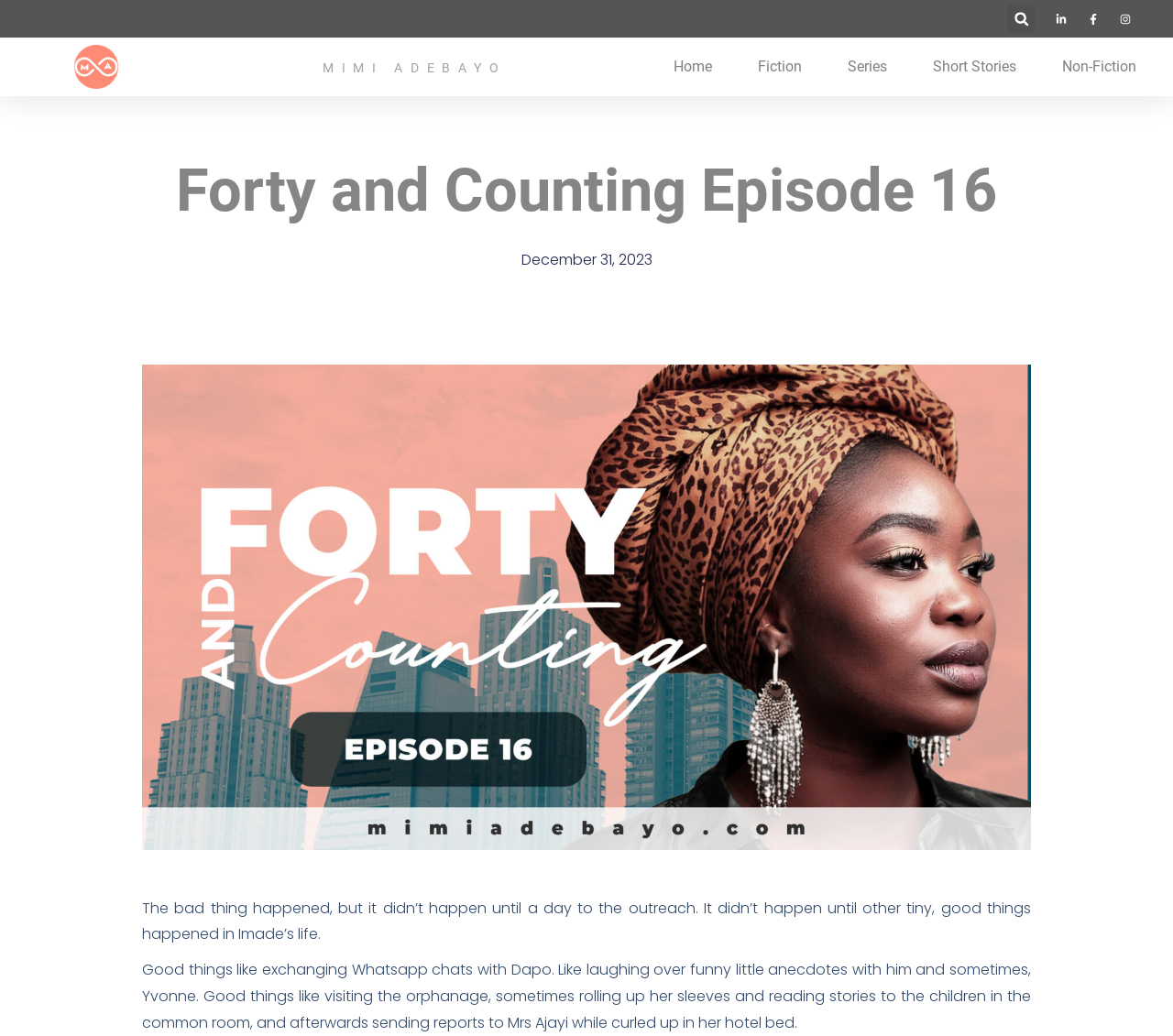Please determine the main heading text of this webpage.

Forty and Counting Episode 16